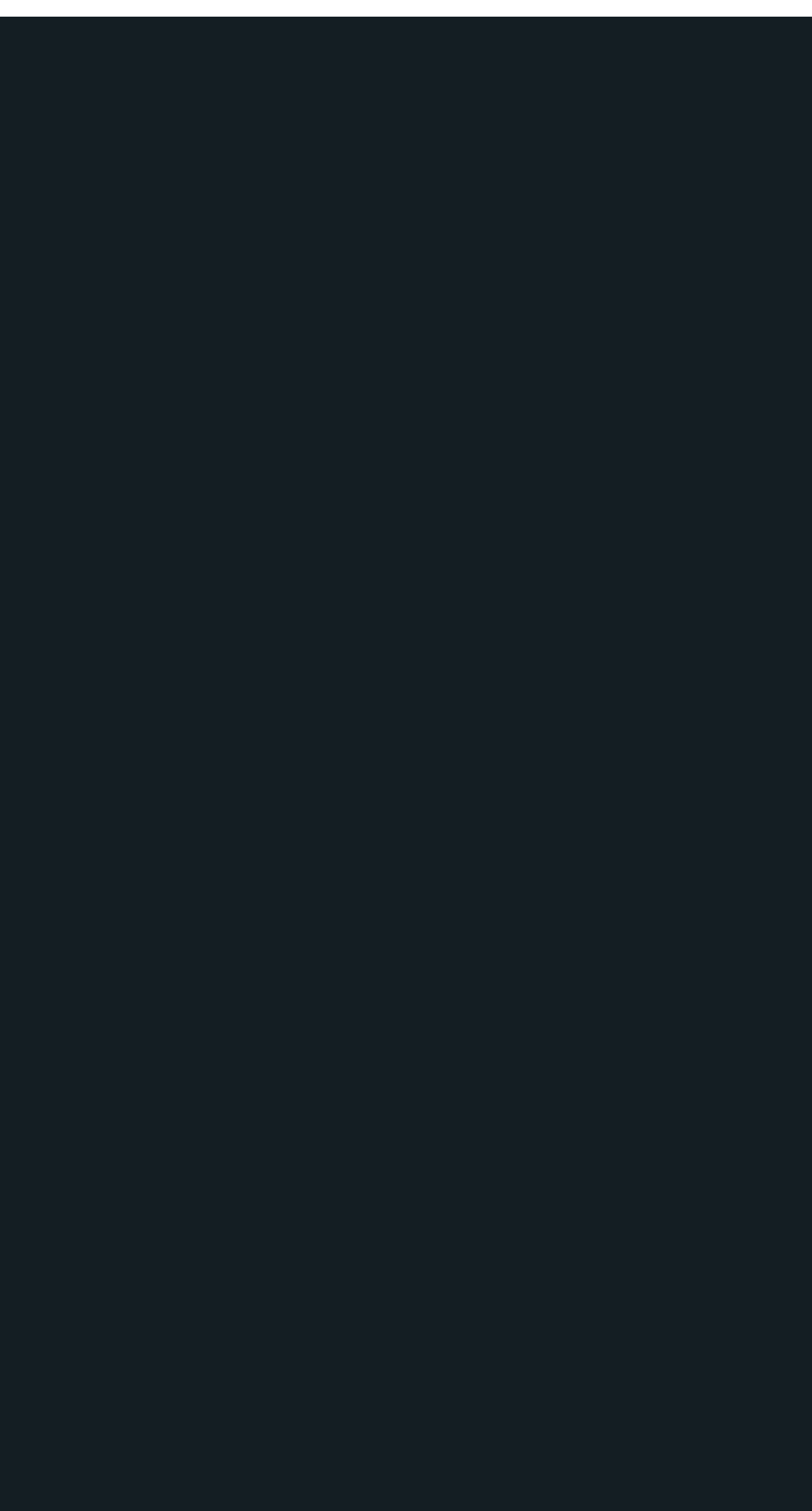Using the element description Our Partners, predict the bounding box coordinates for the UI element. Provide the coordinates in (top-left x, top-left y, bottom-right x, bottom-right y) format with values ranging from 0 to 1.

[0.077, 0.255, 0.415, 0.294]